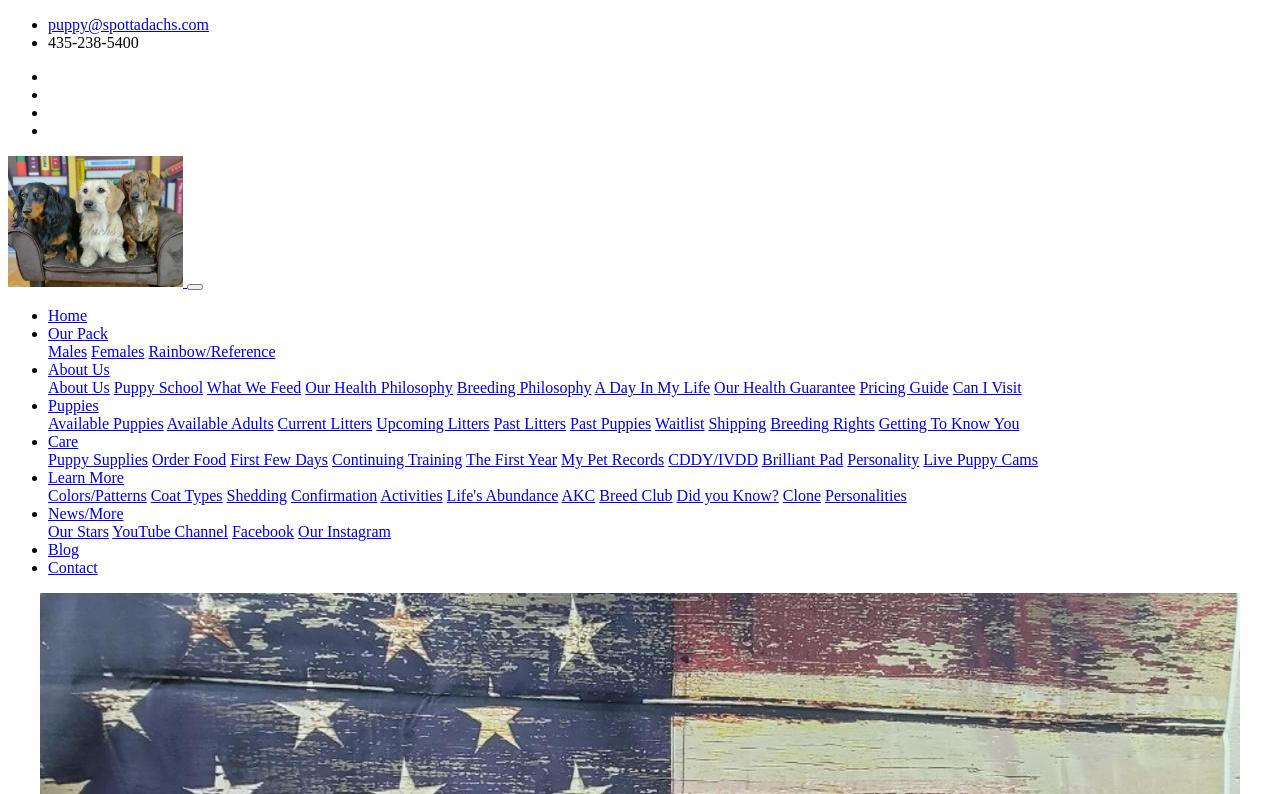Please identify the bounding box coordinates of the region to click in order to complete the task: "Visit the 'Our Pack' page". The coordinates must be four float numbers between 0 and 1, specified as [left, top, right, bottom].

[0.038, 0.41, 0.084, 0.431]